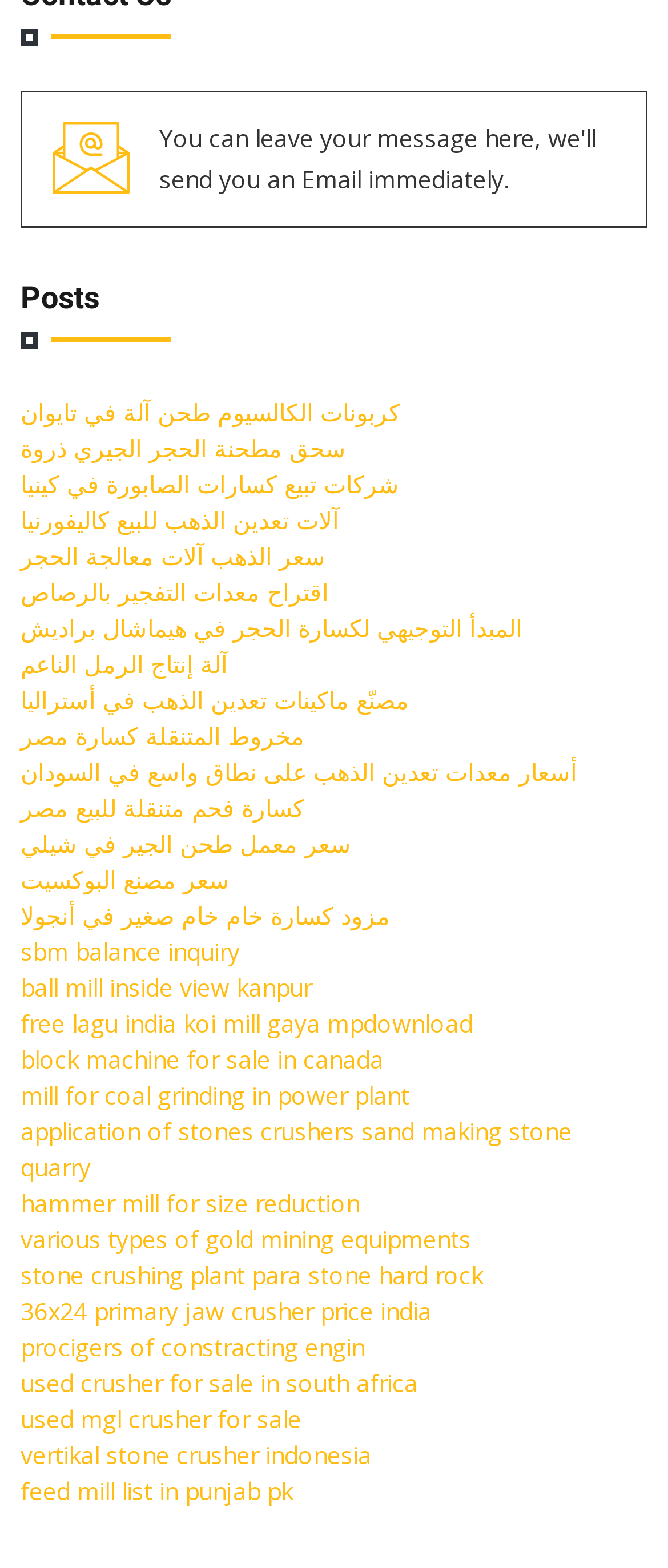Please give the bounding box coordinates of the area that should be clicked to fulfill the following instruction: "Read about companies selling crushers in Kenya". The coordinates should be in the format of four float numbers from 0 to 1, i.e., [left, top, right, bottom].

[0.031, 0.298, 0.597, 0.318]